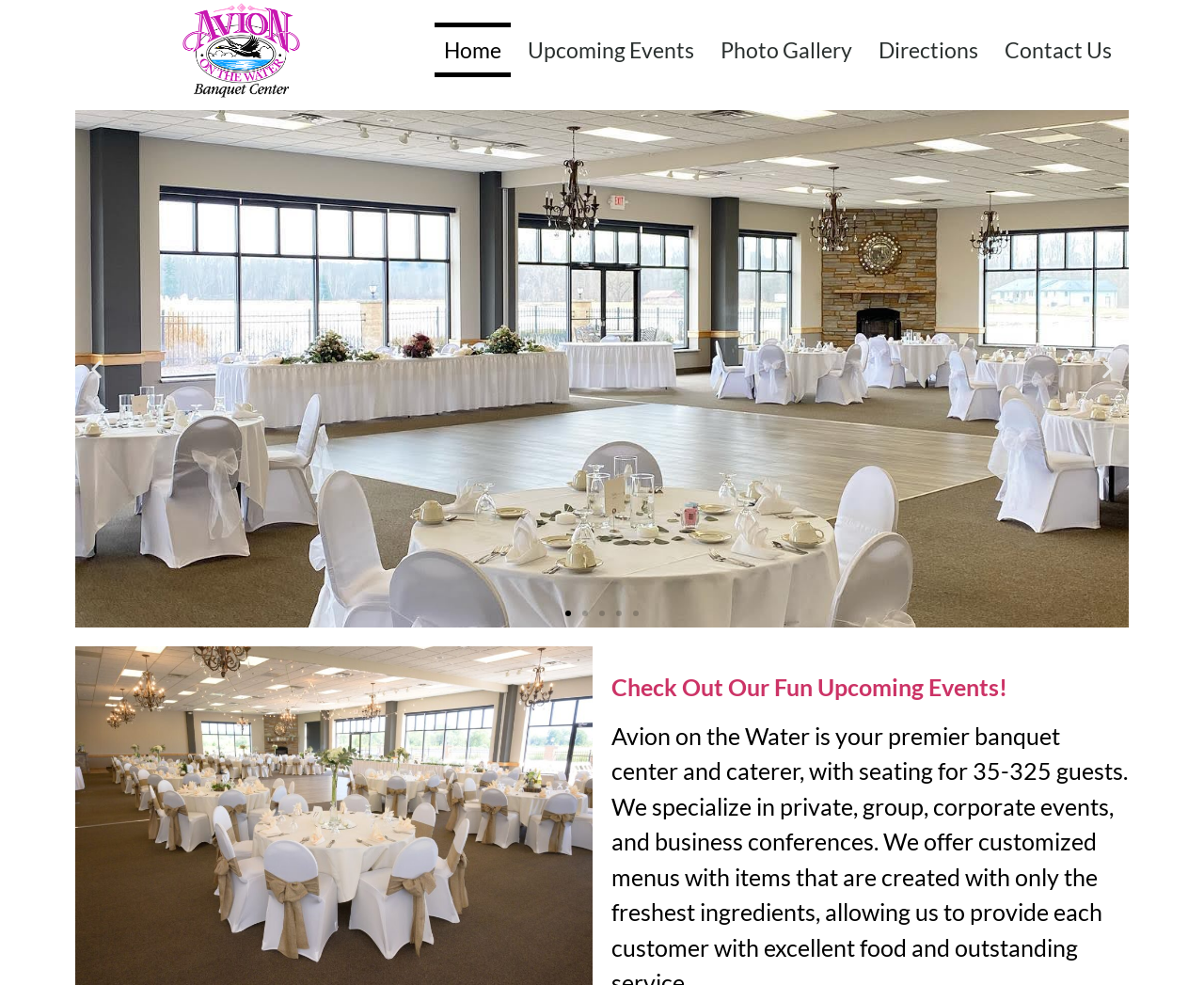Please provide a brief answer to the following inquiry using a single word or phrase:
How many slides are available?

5